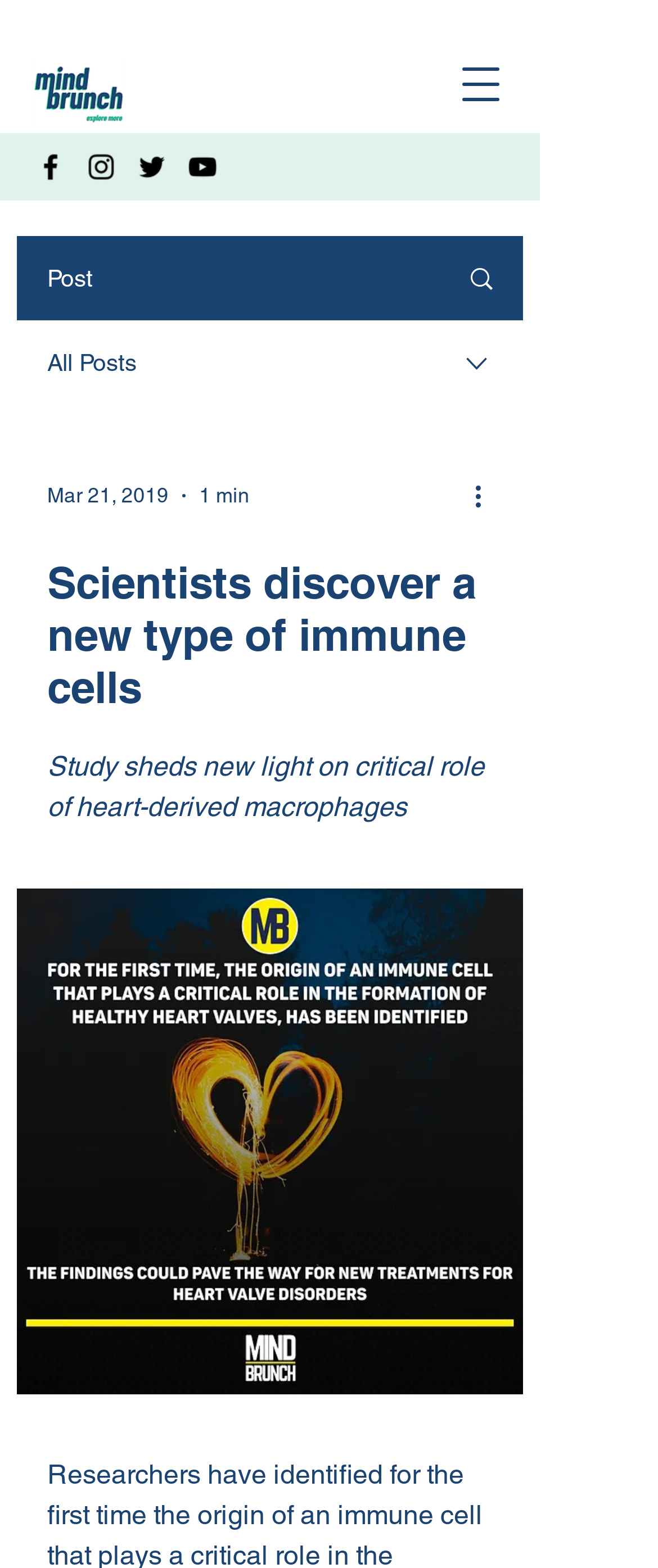Determine the bounding box coordinates of the region to click in order to accomplish the following instruction: "Visit Facebook page". Provide the coordinates as four float numbers between 0 and 1, specifically [left, top, right, bottom].

[0.051, 0.096, 0.103, 0.117]